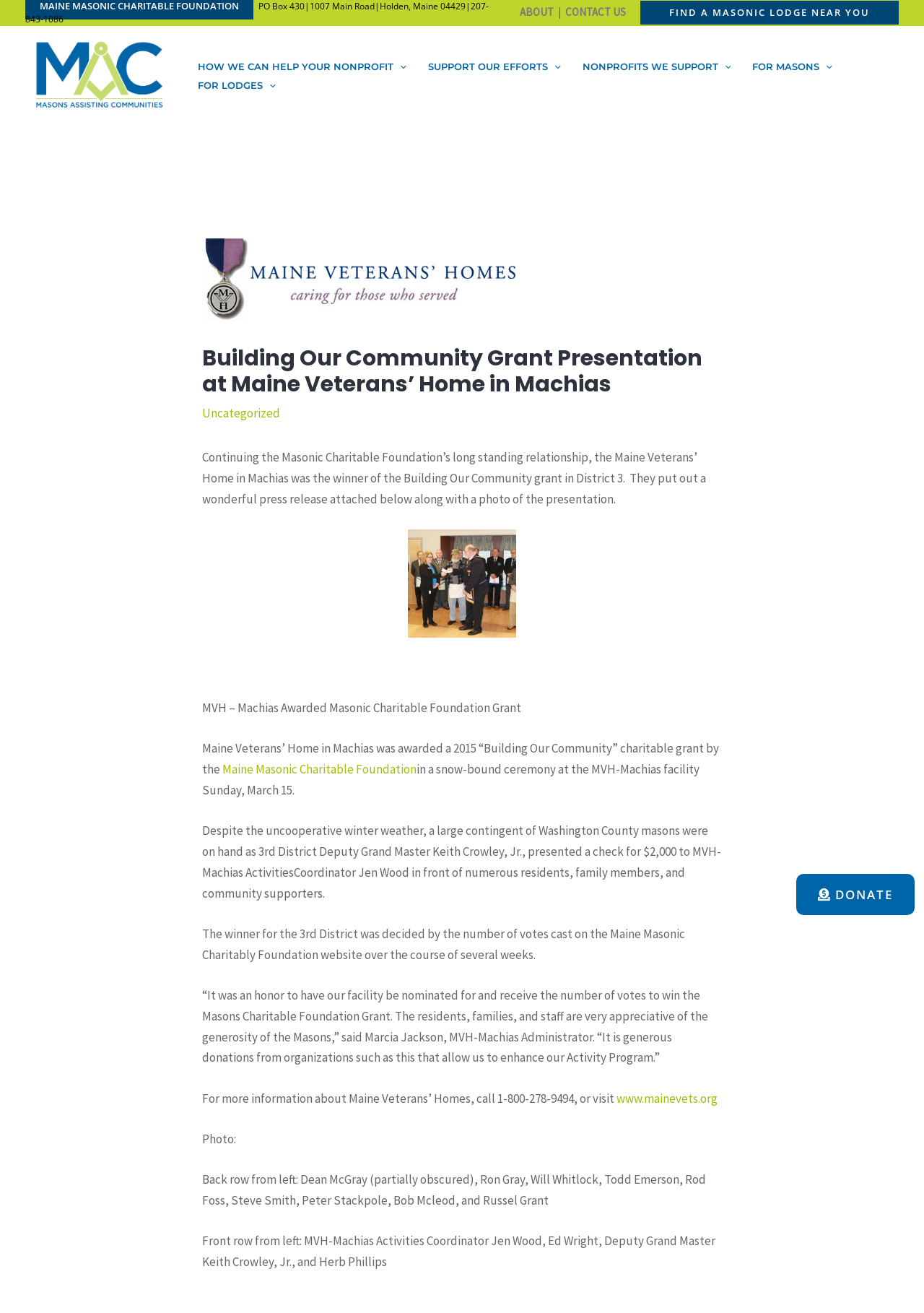Specify the bounding box coordinates for the region that must be clicked to perform the given instruction: "Explore HOW WE CAN HELP YOUR NONPROFIT".

[0.214, 0.046, 0.426, 0.055]